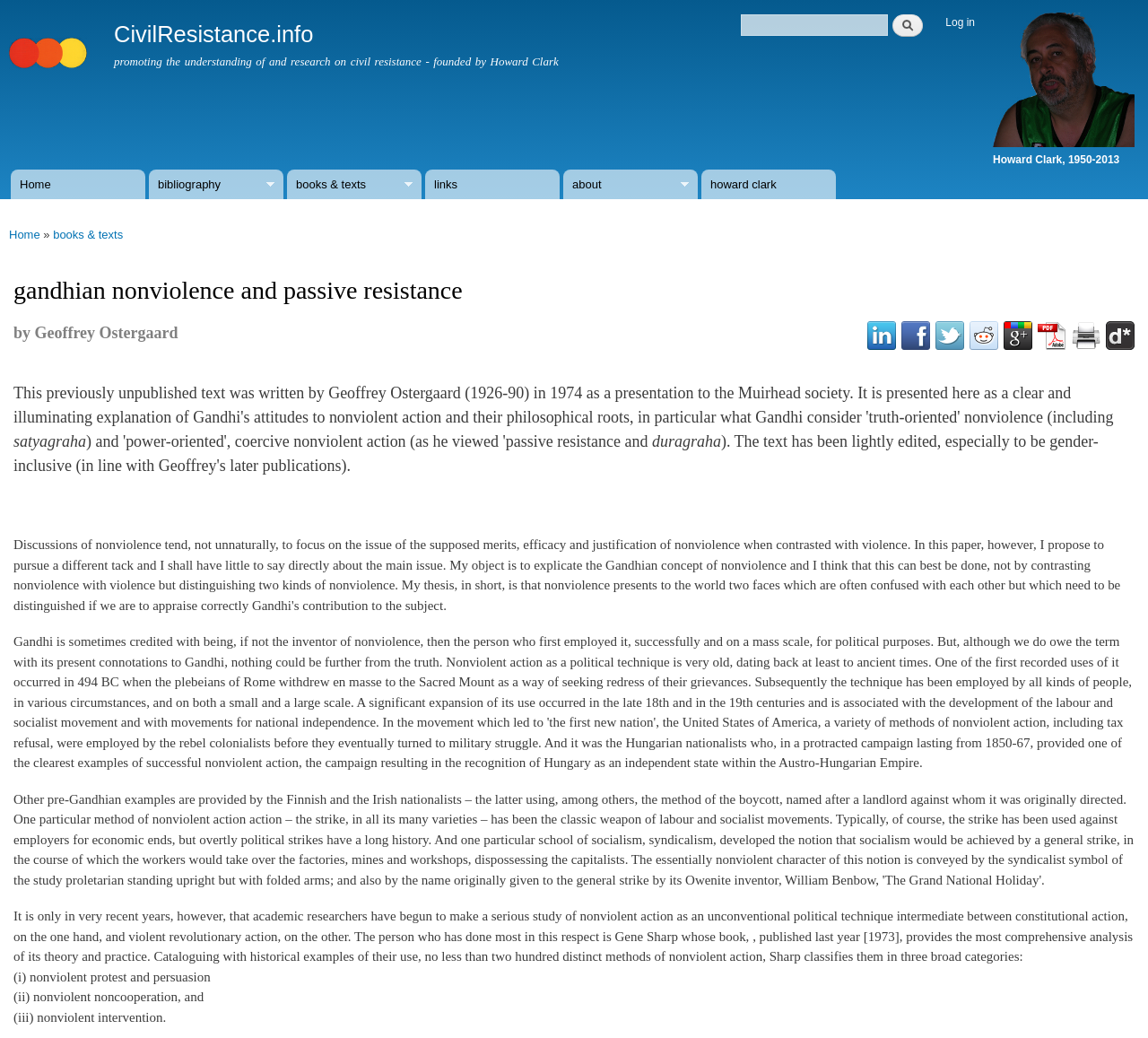What is the name of the website?
Please give a detailed and elaborate explanation in response to the question.

I determined the answer by looking at the link element with the text 'CivilResistance.info' which is located at the top of the webpage, indicating that it is the name of the website.